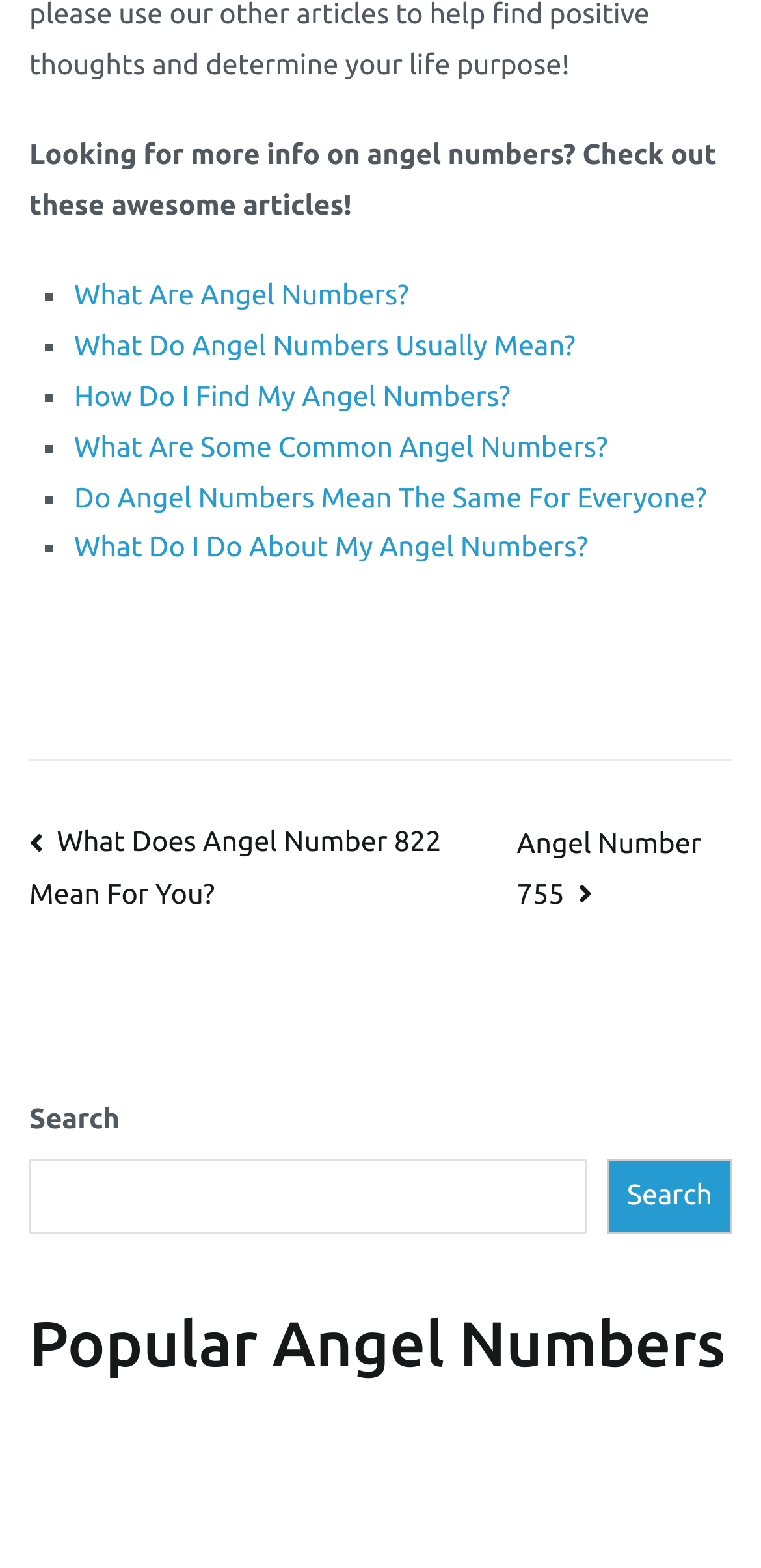Give a one-word or phrase response to the following question: What is the purpose of the search box?

To search